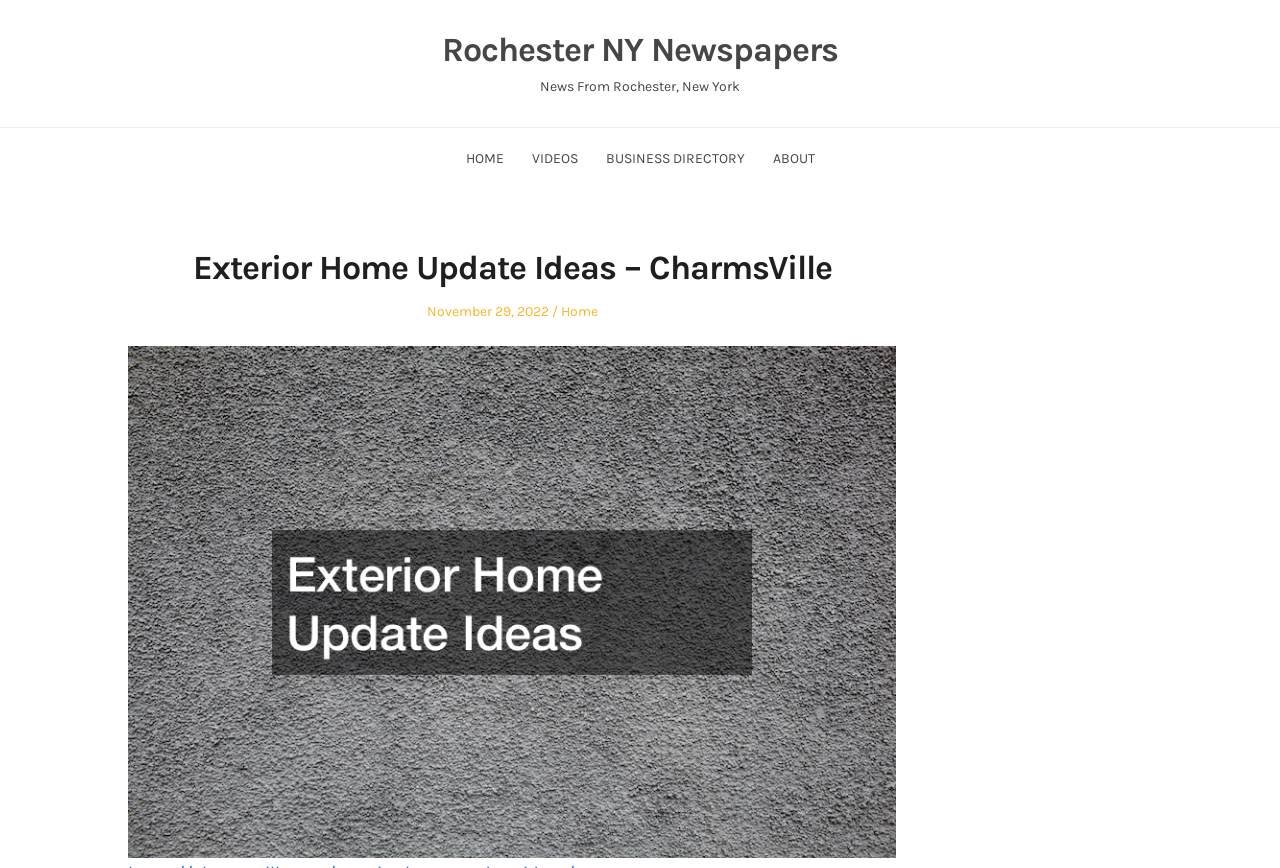Please determine the bounding box coordinates of the element to click in order to execute the following instruction: "read the article posted on November 29, 2022". The coordinates should be four float numbers between 0 and 1, specified as [left, top, right, bottom].

[0.333, 0.349, 0.429, 0.368]